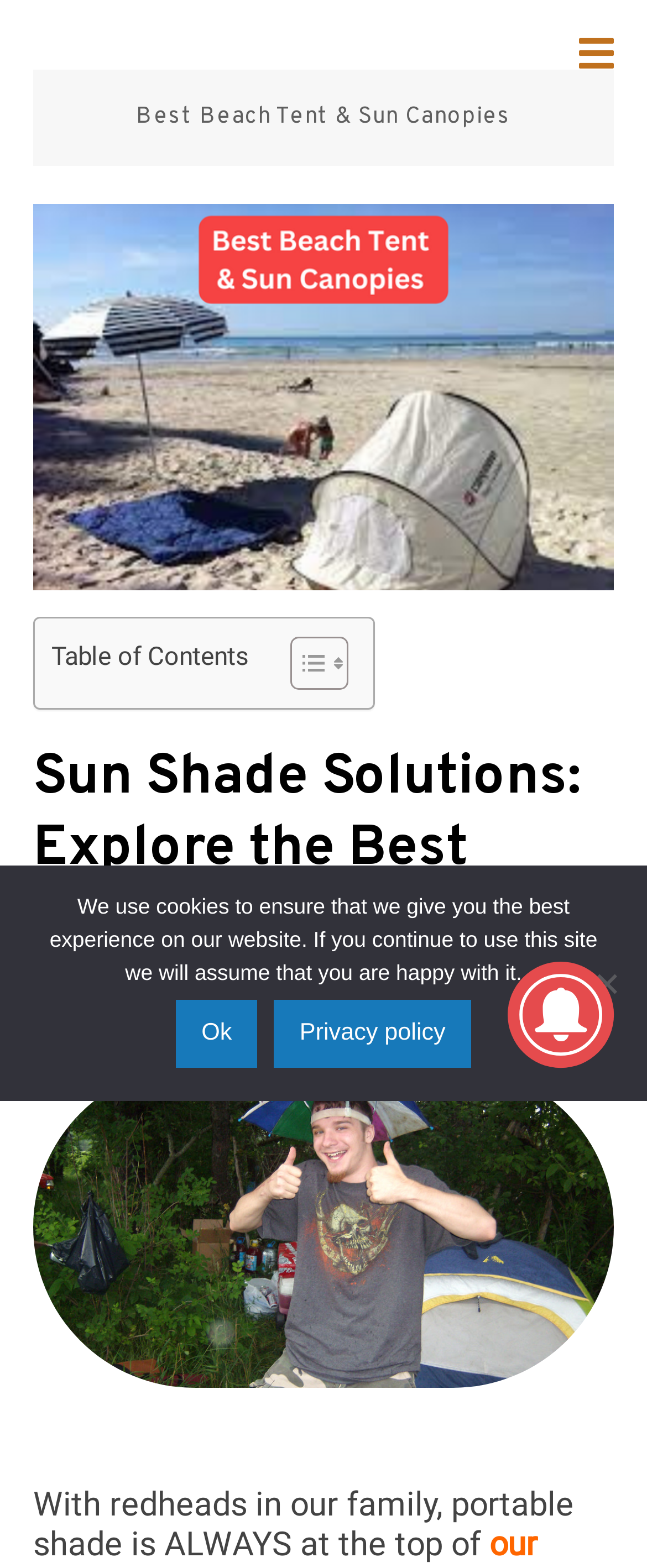Refer to the screenshot and give an in-depth answer to this question: What is depicted in the image below the 'Sun Shade Solutions' heading?

The image below the 'Sun Shade Solutions' heading appears to be an umbrella, which is likely used to illustrate a point about sun shade solutions, possibly highlighting the limitations of using an umbrella as a sunshade.